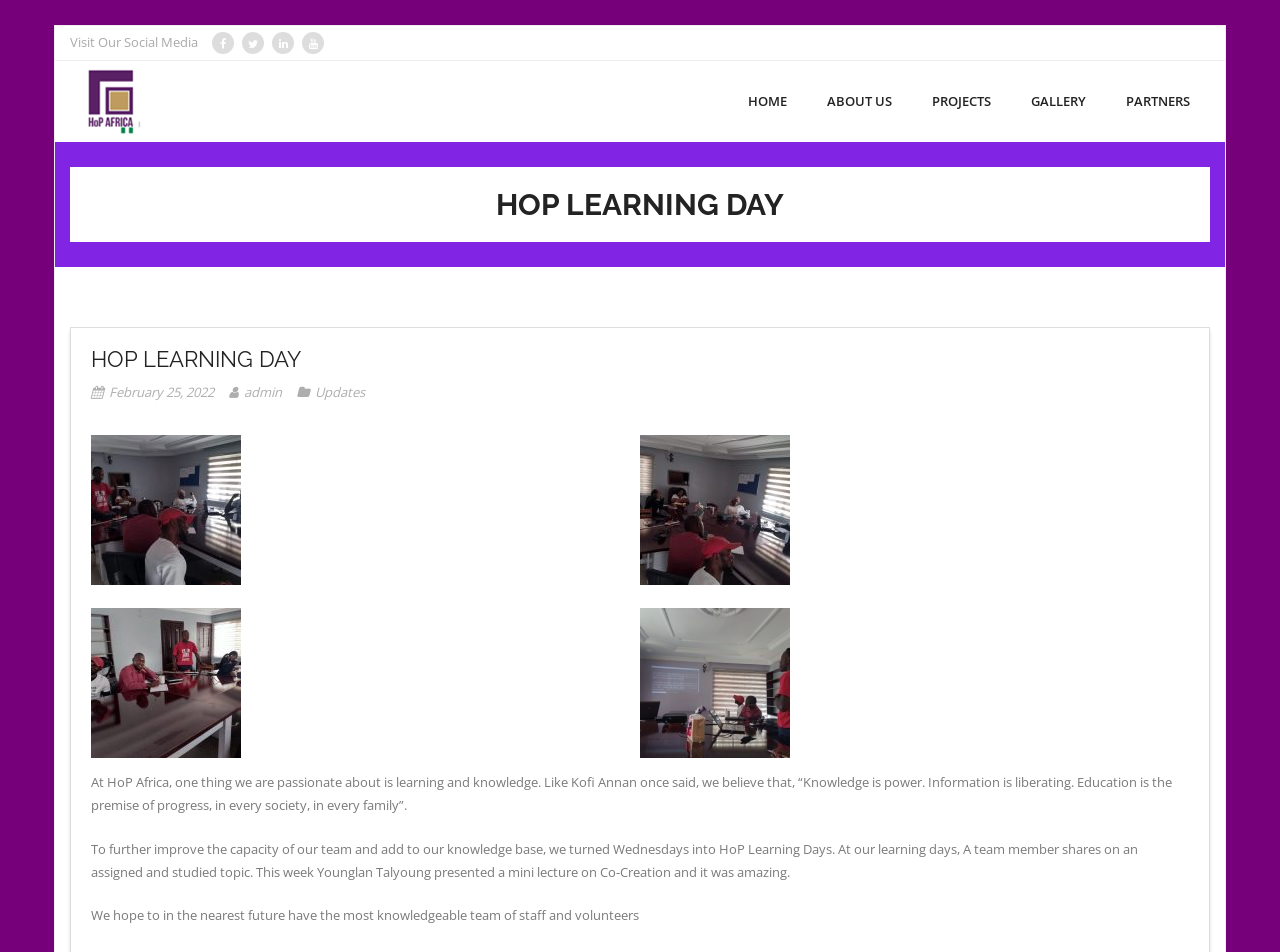Select the bounding box coordinates of the element I need to click to carry out the following instruction: "Check 'Recent Posts'".

None